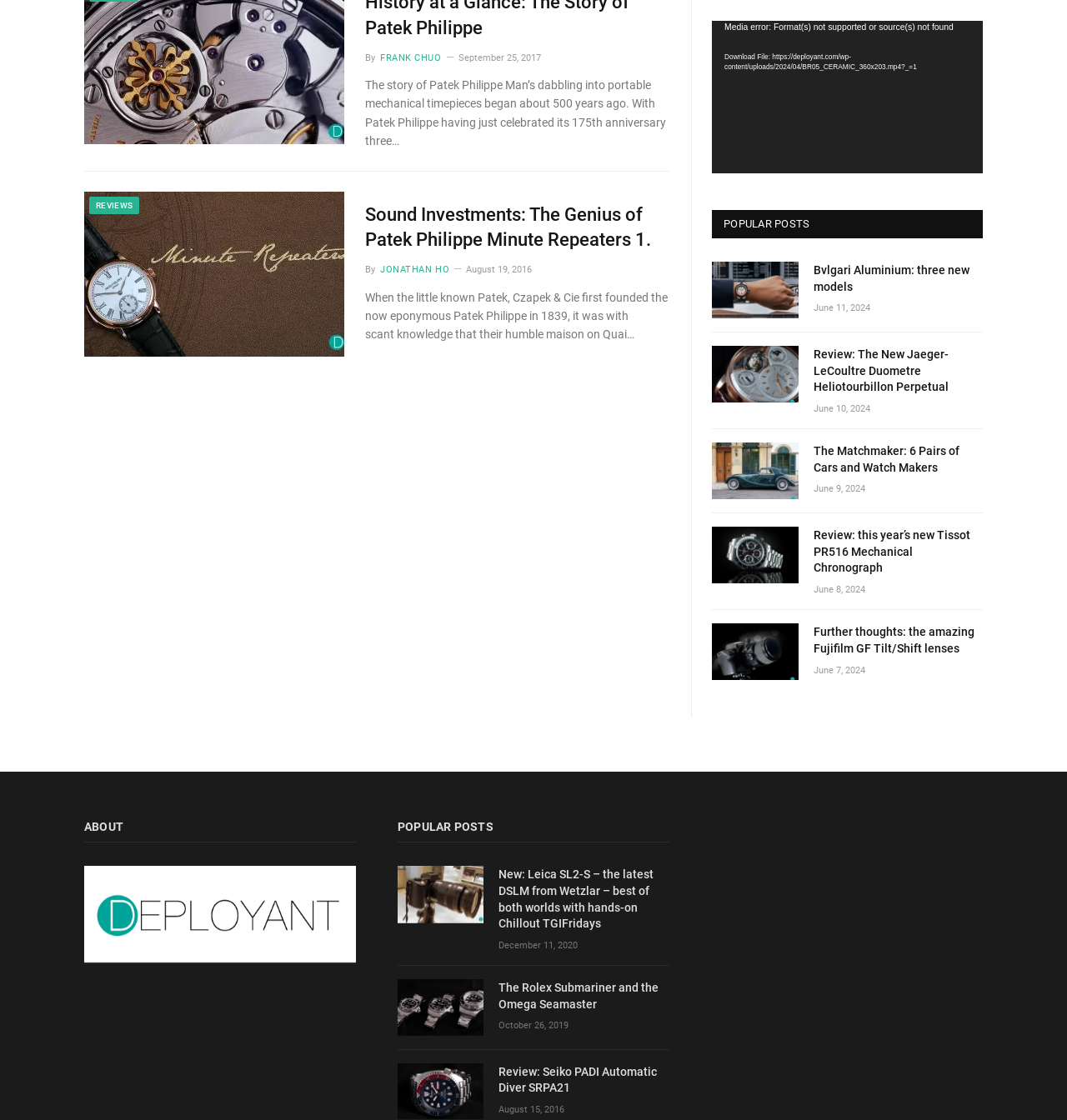Provide the bounding box coordinates for the UI element that is described by this text: "00:00". The coordinates should be in the form of four float numbers between 0 and 1: [left, top, right, bottom].

[0.739, 0.136, 0.825, 0.144]